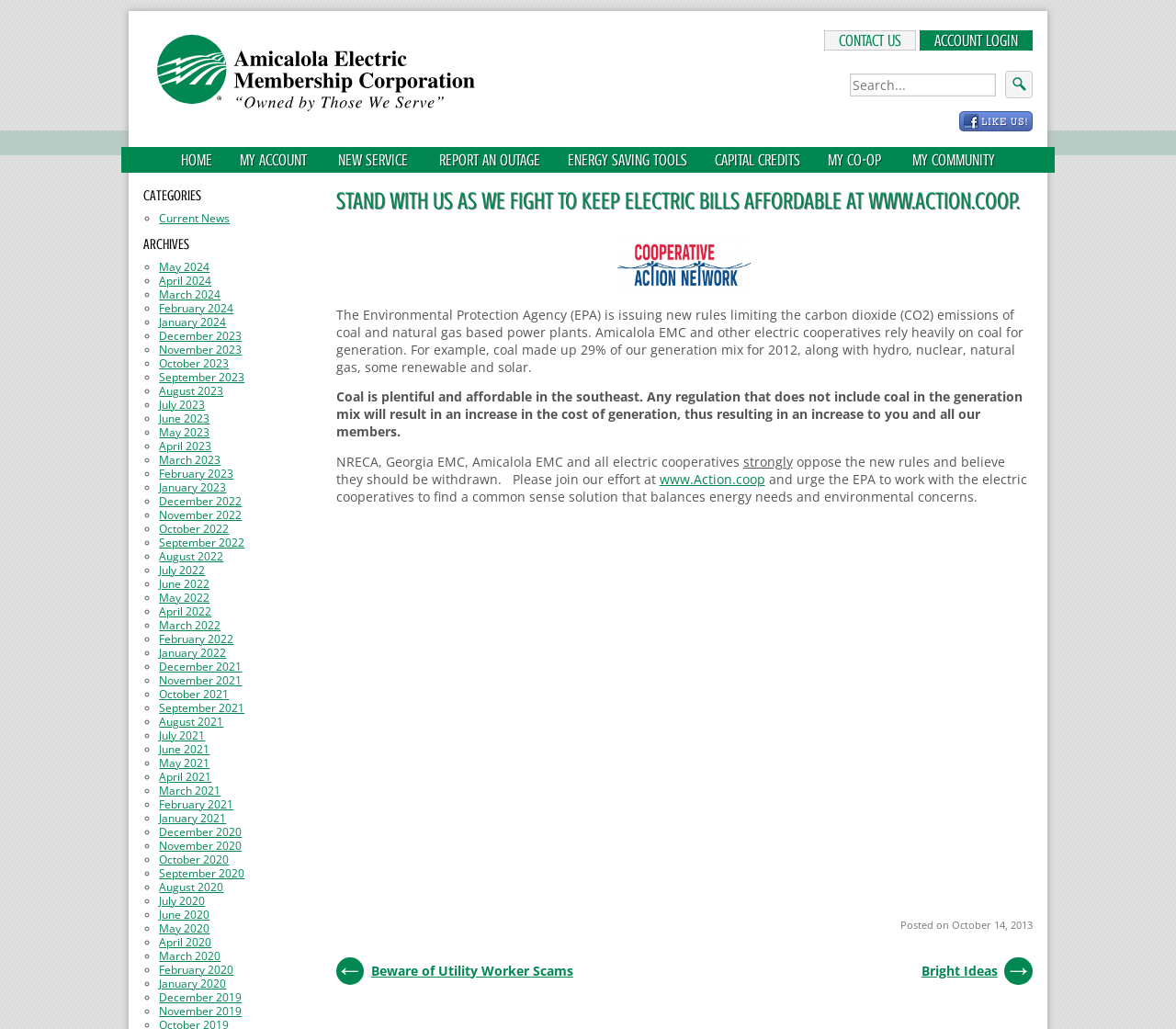Give a one-word or phrase response to the following question: What is the purpose of the webpage?

To fight to keep electric bills affordable